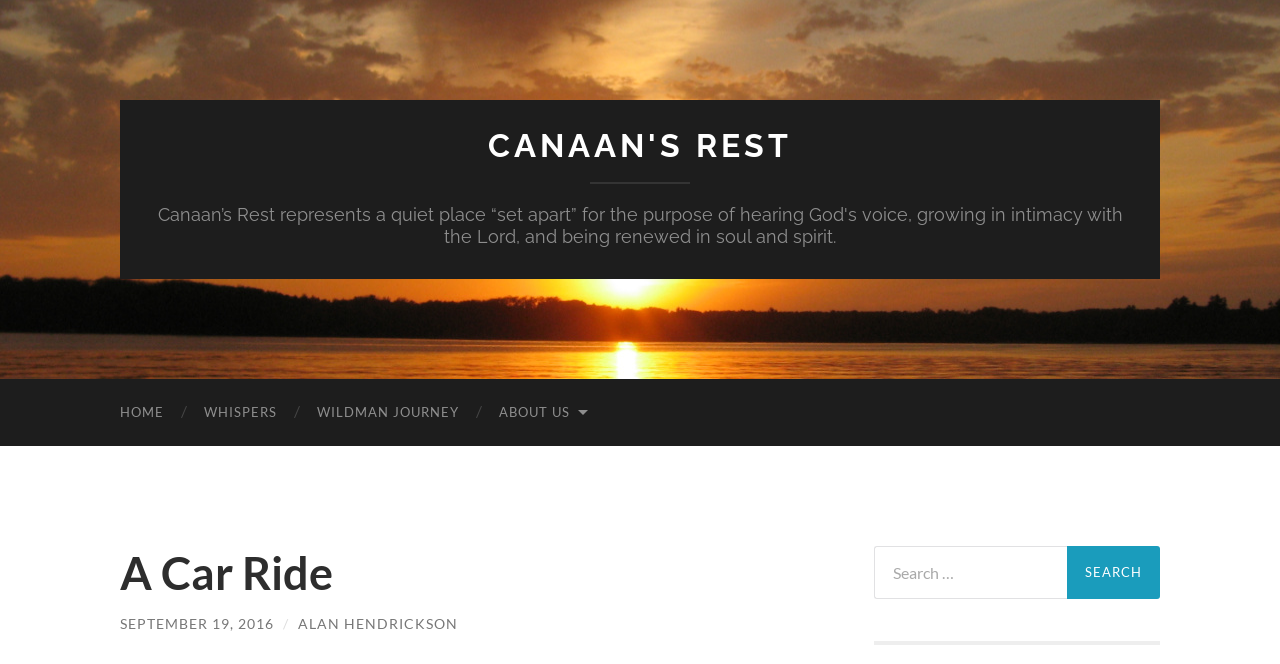What is the author of the post?
Give a detailed and exhaustive answer to the question.

I found a link element with the text 'ALAN HENDRICKSON' and a bounding box of [0.233, 0.925, 0.358, 0.951], indicating the author's name below the main heading.